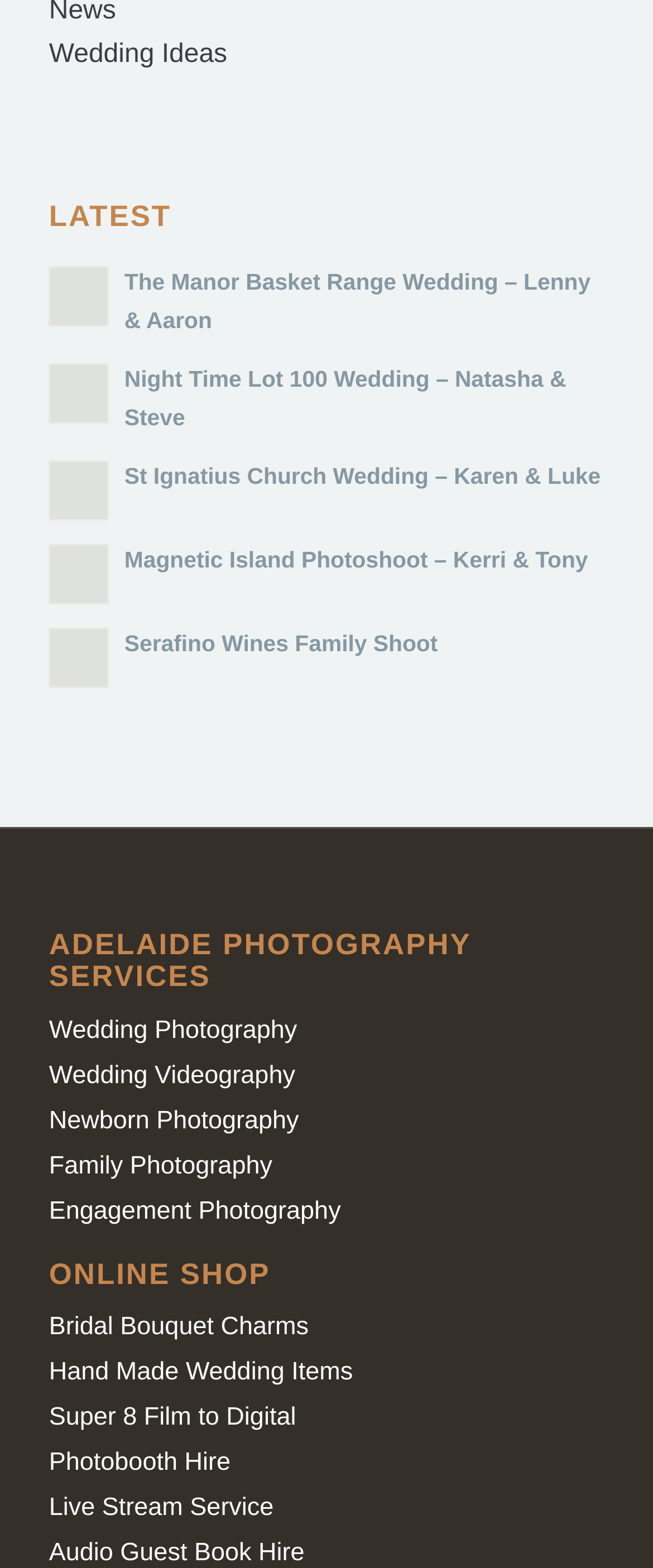What products are available in the online shop?
Give a thorough and detailed response to the question.

Under the 'ONLINE SHOP' heading, there are links to various products including Bridal Bouquet Charms and Hand Made Wedding Items, indicating that these products are available for purchase in the online shop.